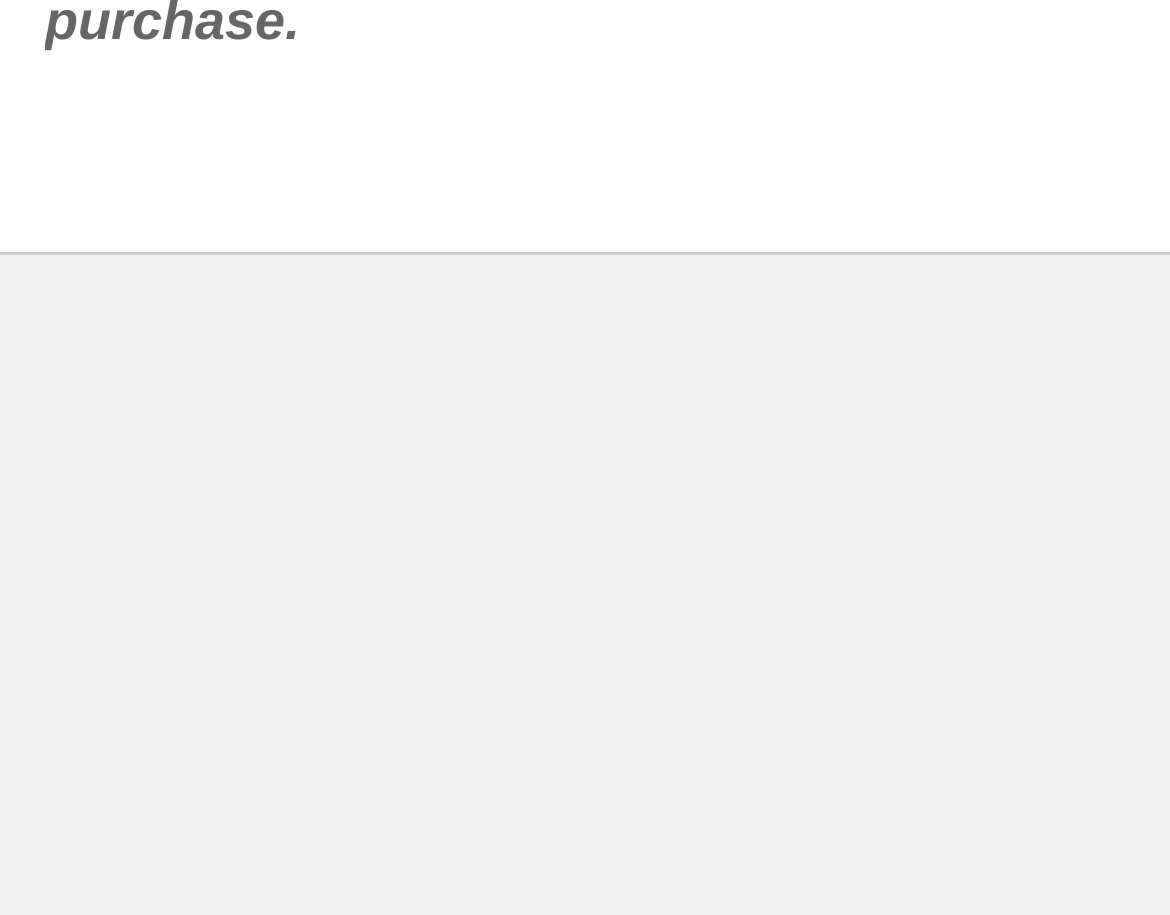Find the bounding box coordinates for the HTML element specified by: "Central America".

[0.526, 0.509, 0.929, 0.625]